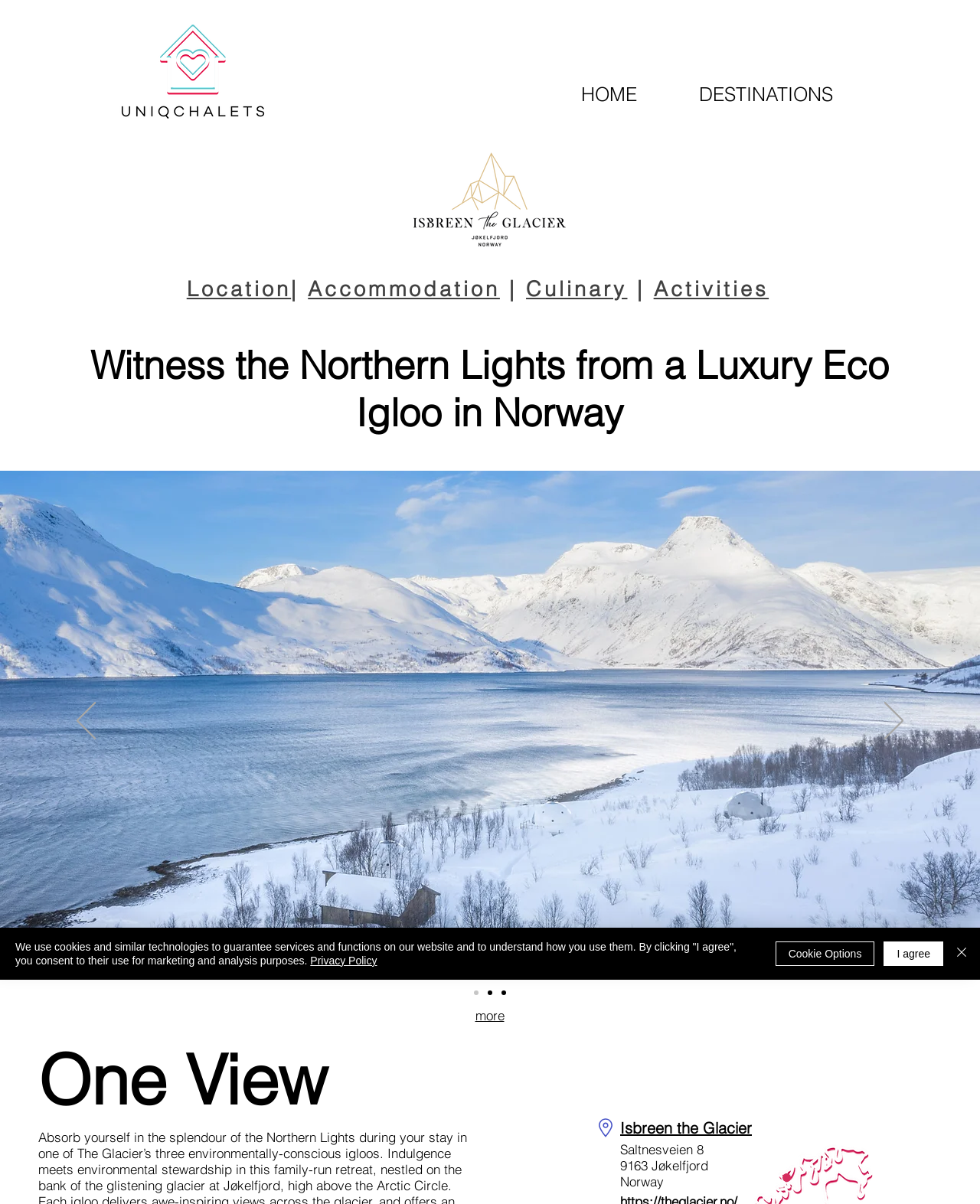Examine the image carefully and respond to the question with a detailed answer: 
What is the purpose of the slideshow?

The slideshow is likely used to showcase the adventures and experiences offered by Isbreen the Glacier, as evidenced by the image caption 'Norway adventure holiday.jpg'.